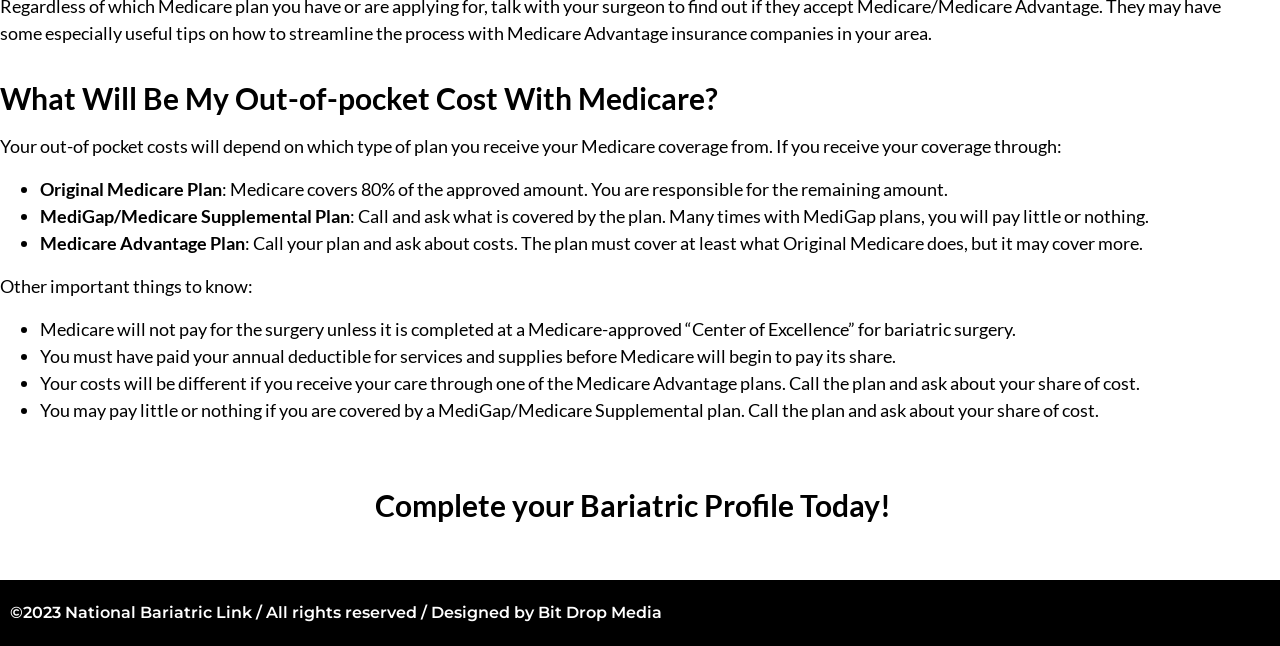Use the details in the image to answer the question thoroughly: 
What must be paid before Medicare pays its share?

As mentioned on the webpage, an individual must have paid their annual deductible for services and supplies before Medicare will begin to pay its share.